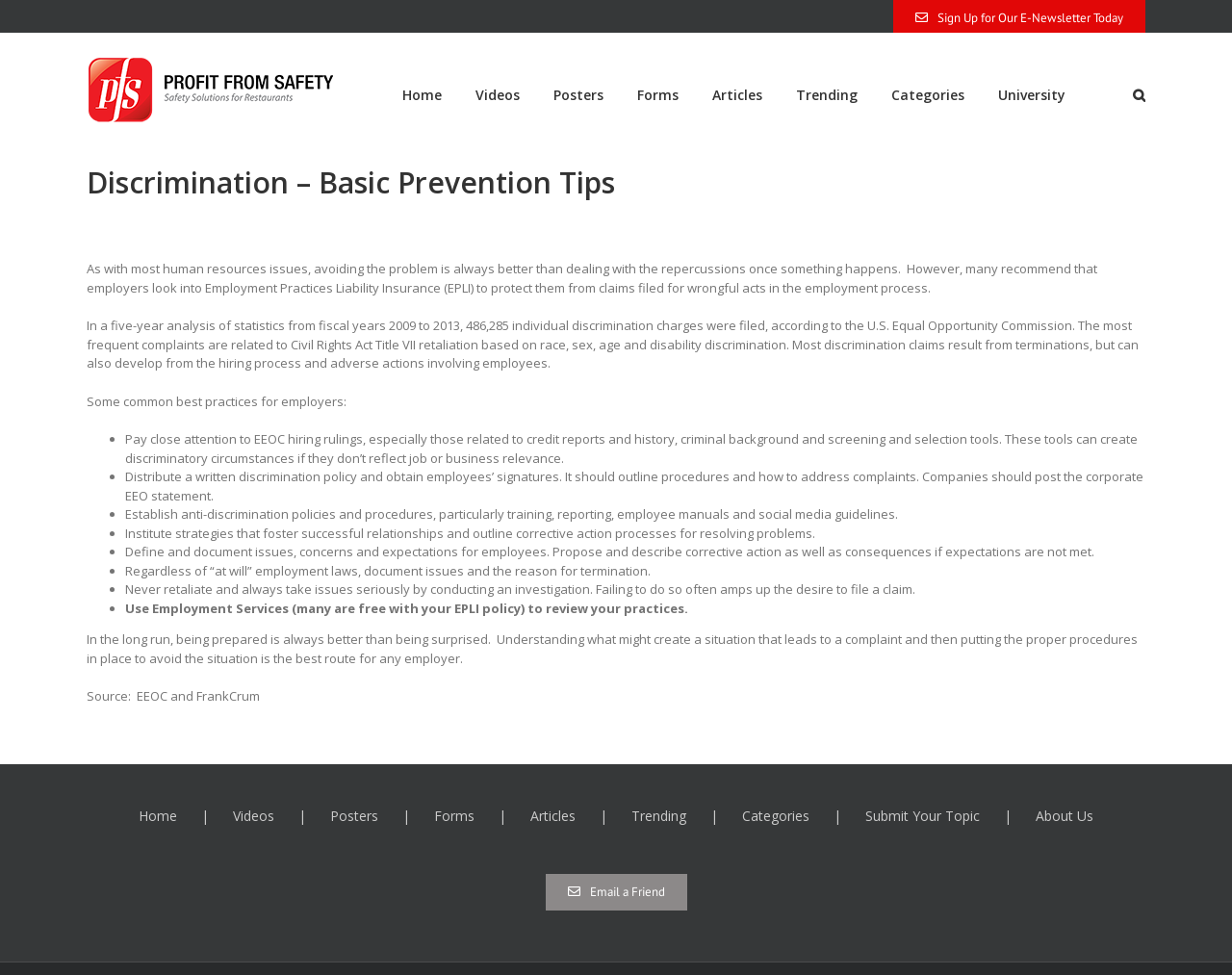Provide a short answer to the following question with just one word or phrase: What is the most frequent type of discrimination complaint?

Retaliation based on race, sex, age and disability